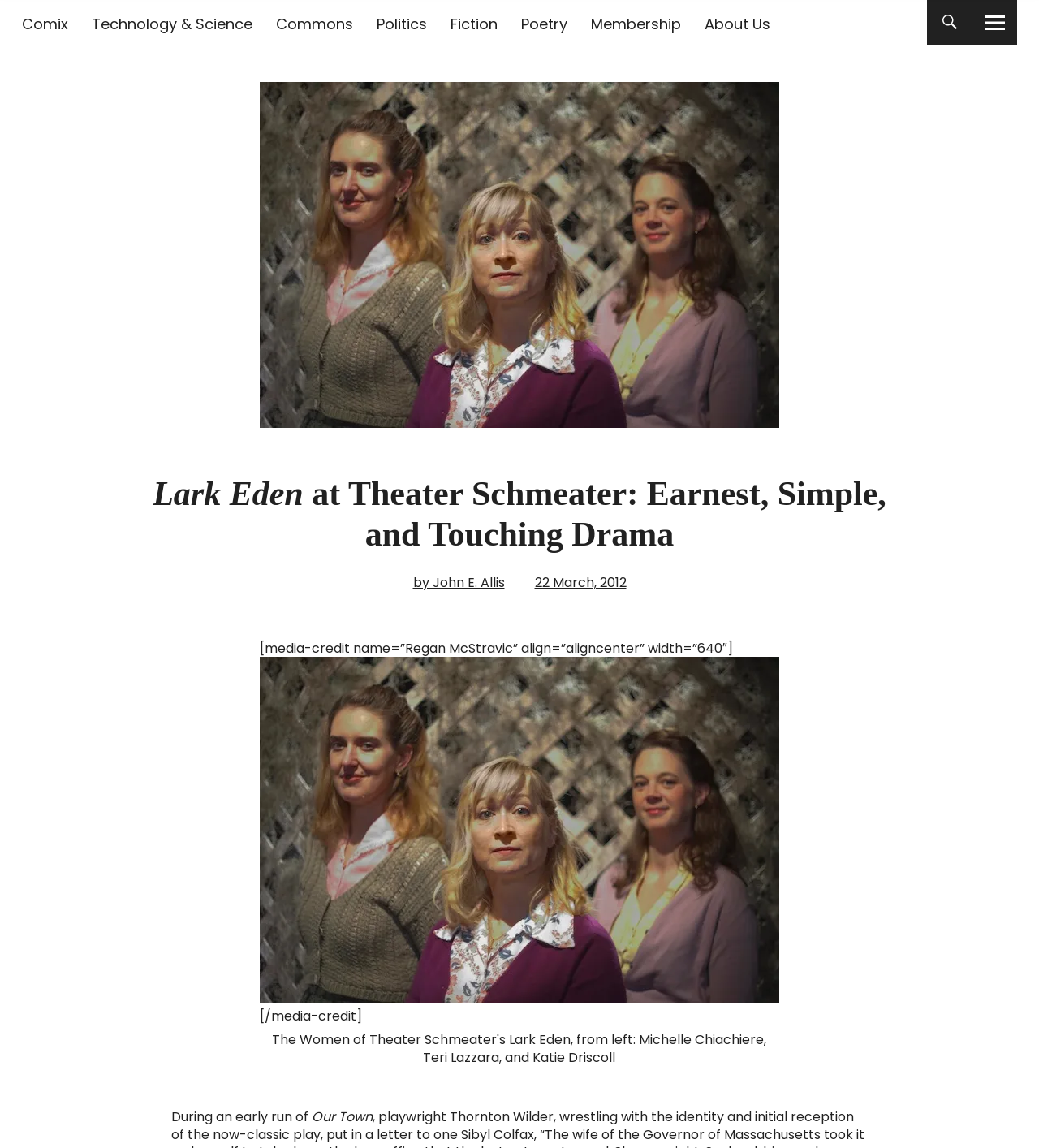Respond to the question below with a single word or phrase: Who is the author of the article?

John E. Allis